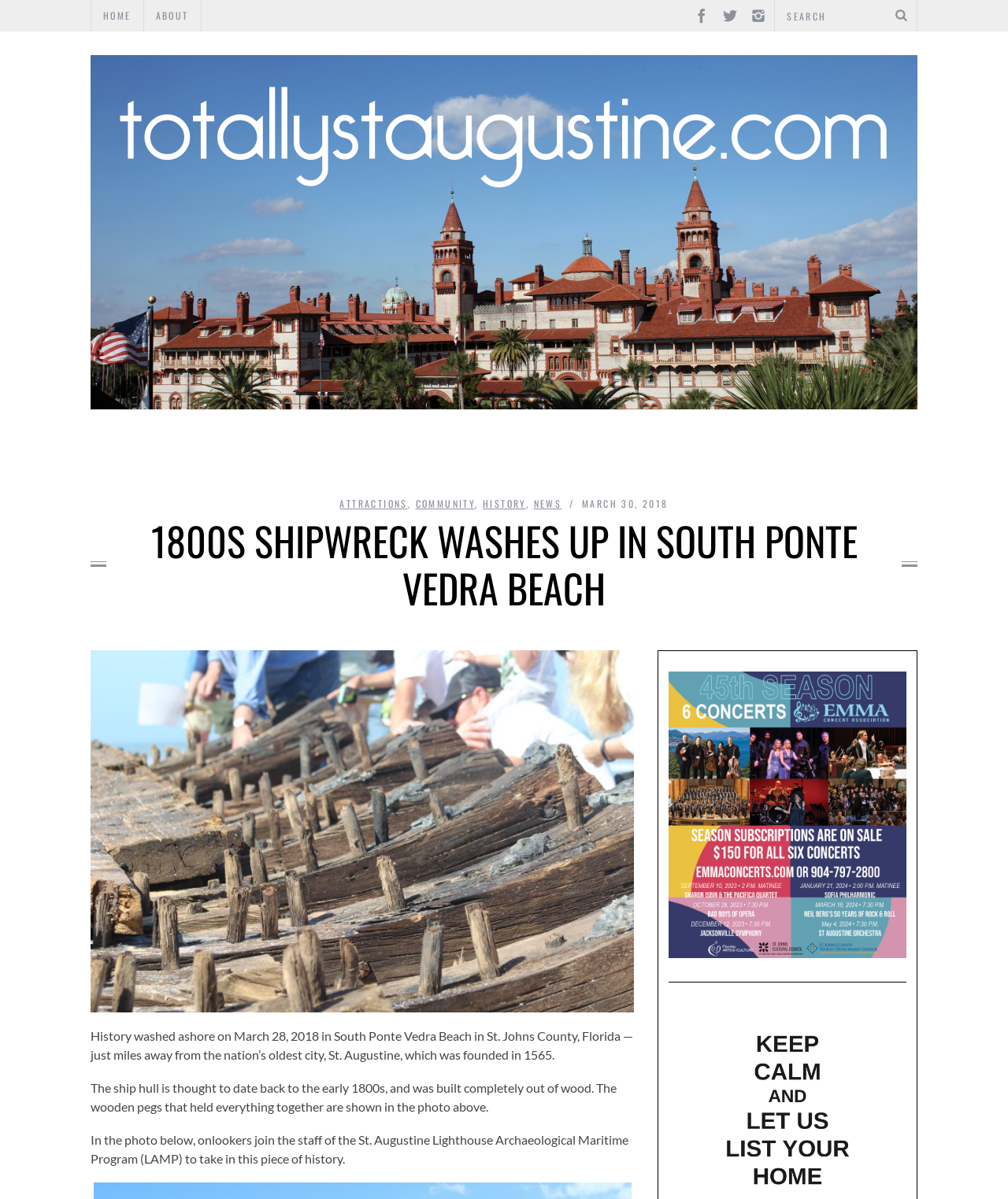Show the bounding box coordinates for the HTML element as described: "input value="Search" name="s" value="Search"".

[0.82, 0.0, 0.898, 0.026]